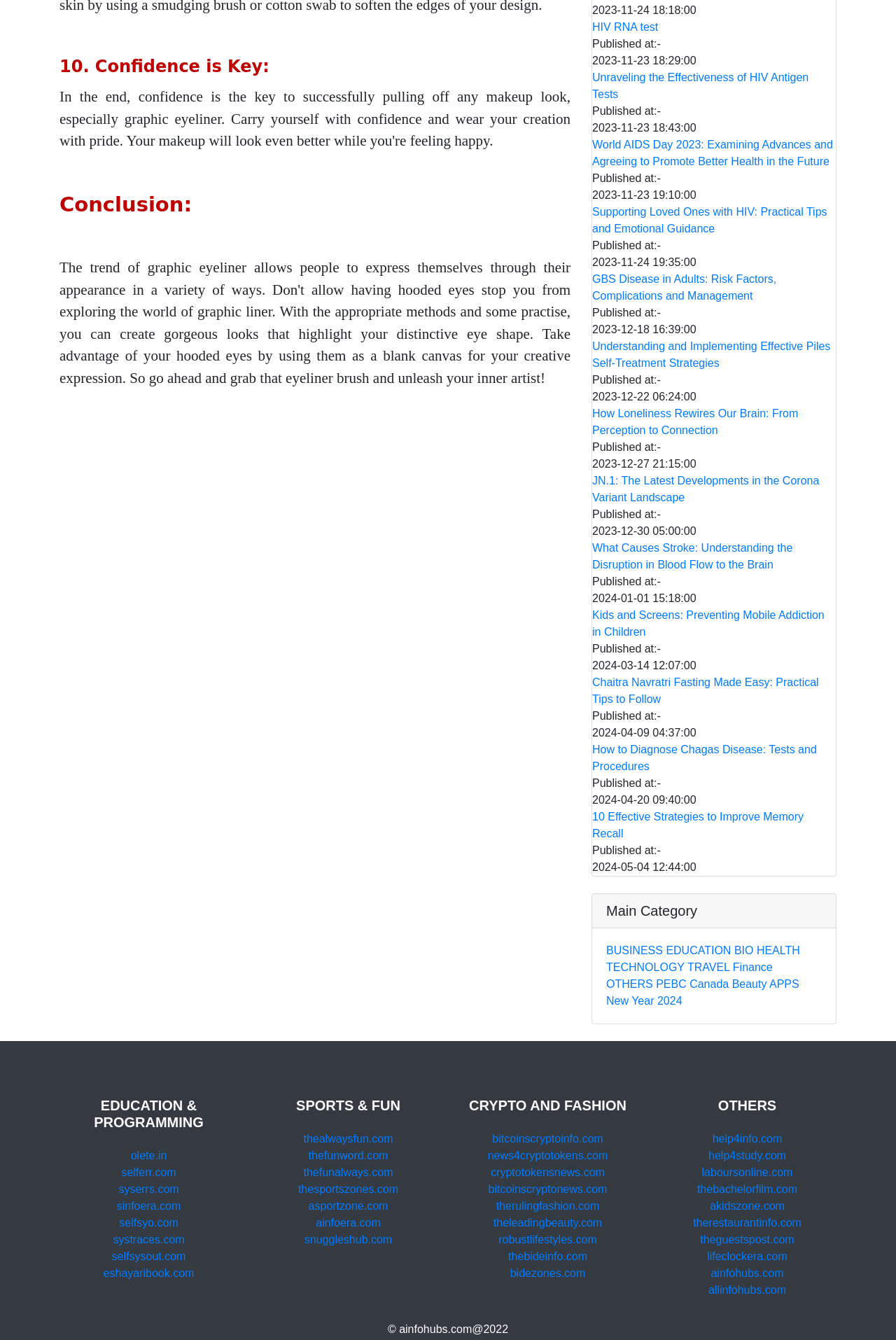Please locate the bounding box coordinates of the element that should be clicked to achieve the given instruction: "Go to 'HEALTH' category".

[0.844, 0.705, 0.893, 0.714]